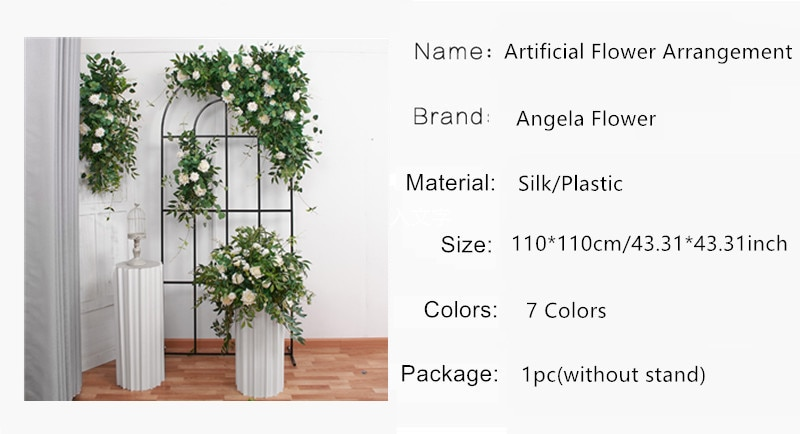What is the size of the artificial flower arrangement?
Look at the screenshot and respond with one word or a short phrase.

110x110 cm